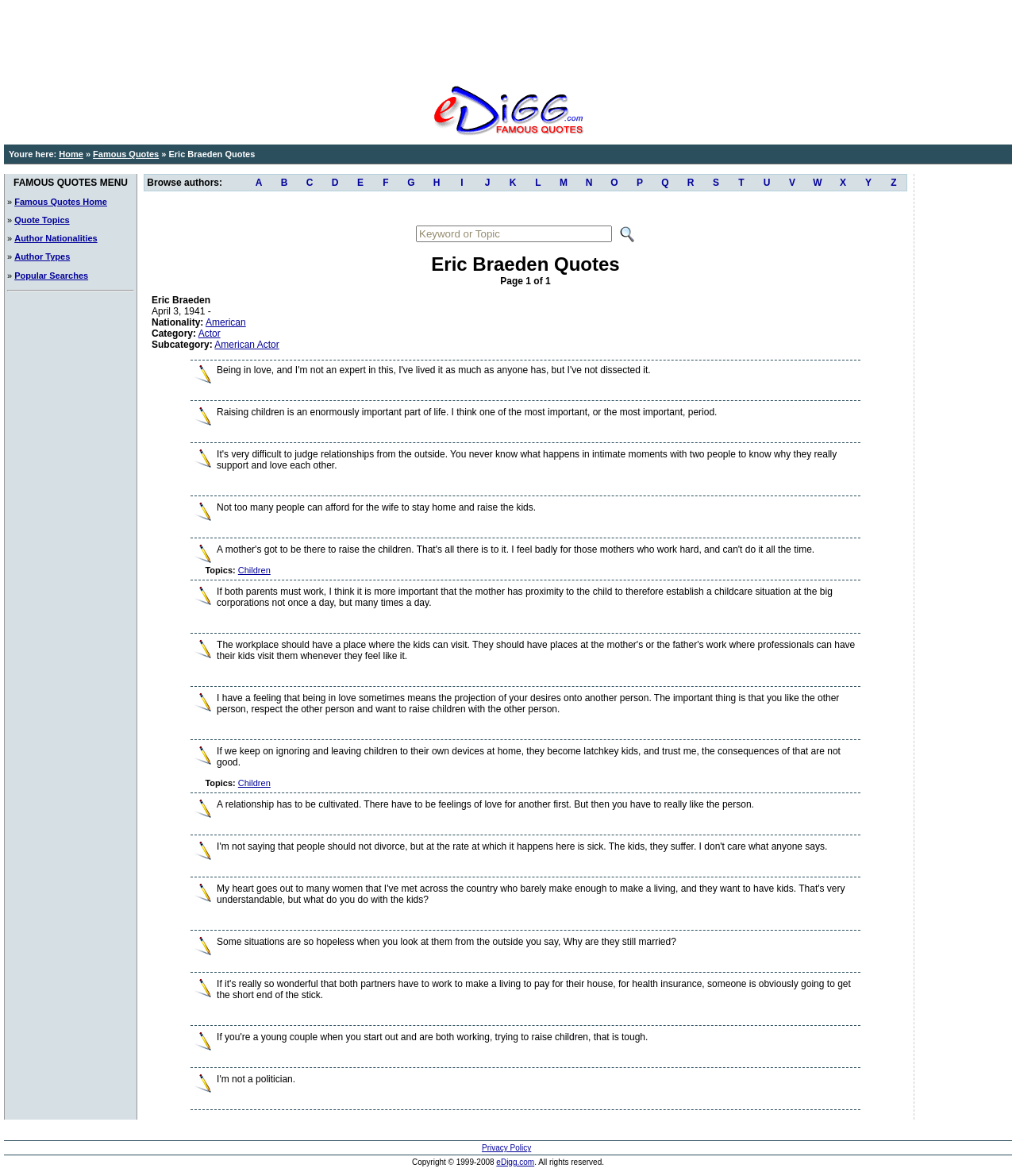Find the bounding box coordinates for the element described here: "aria-label="Advertisement" name="aswift_1" title="Advertisement"".

[0.007, 0.252, 0.132, 0.657]